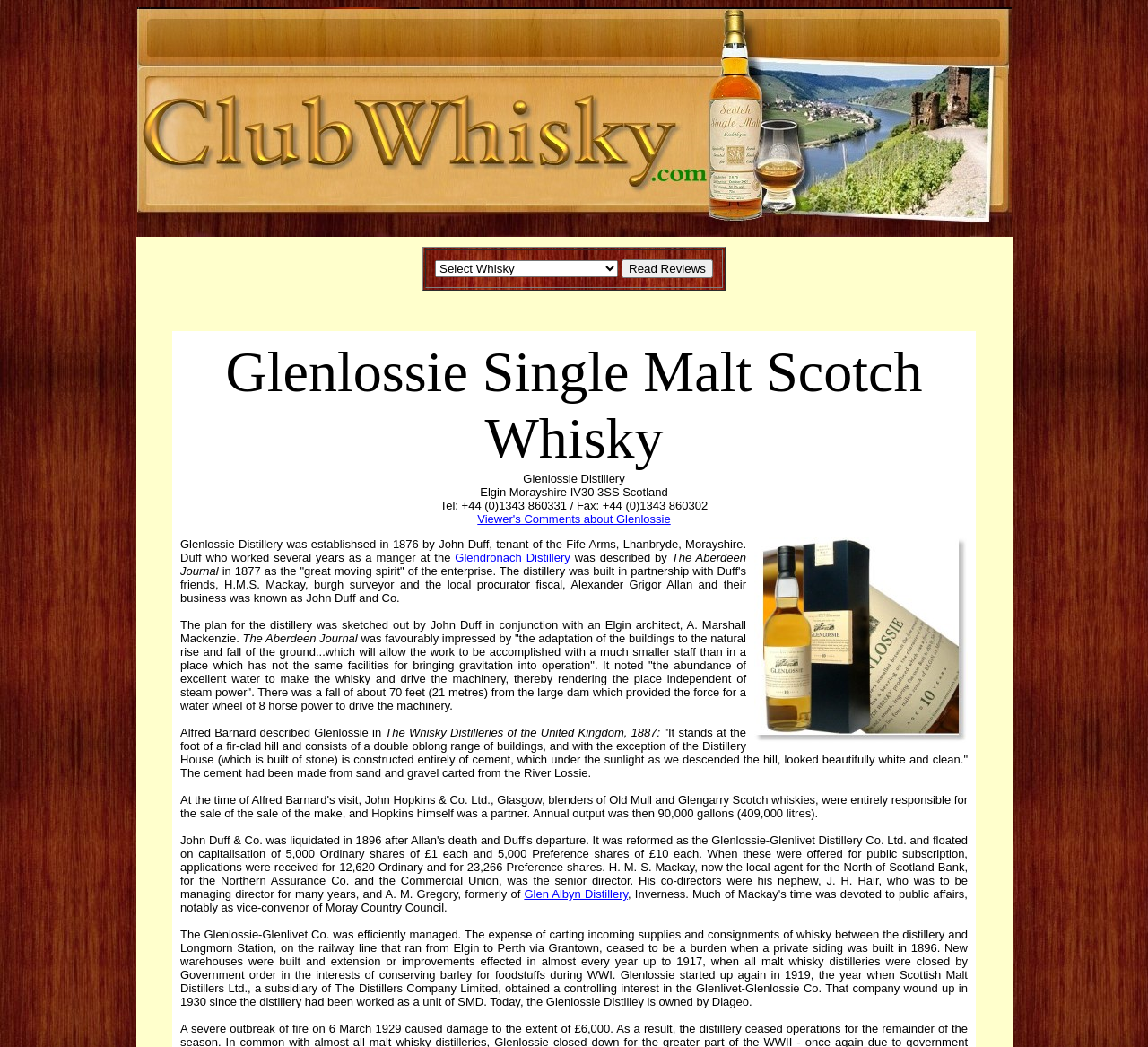Answer the following query concisely with a single word or phrase:
Who established Glenlossie Distillery?

John Duff